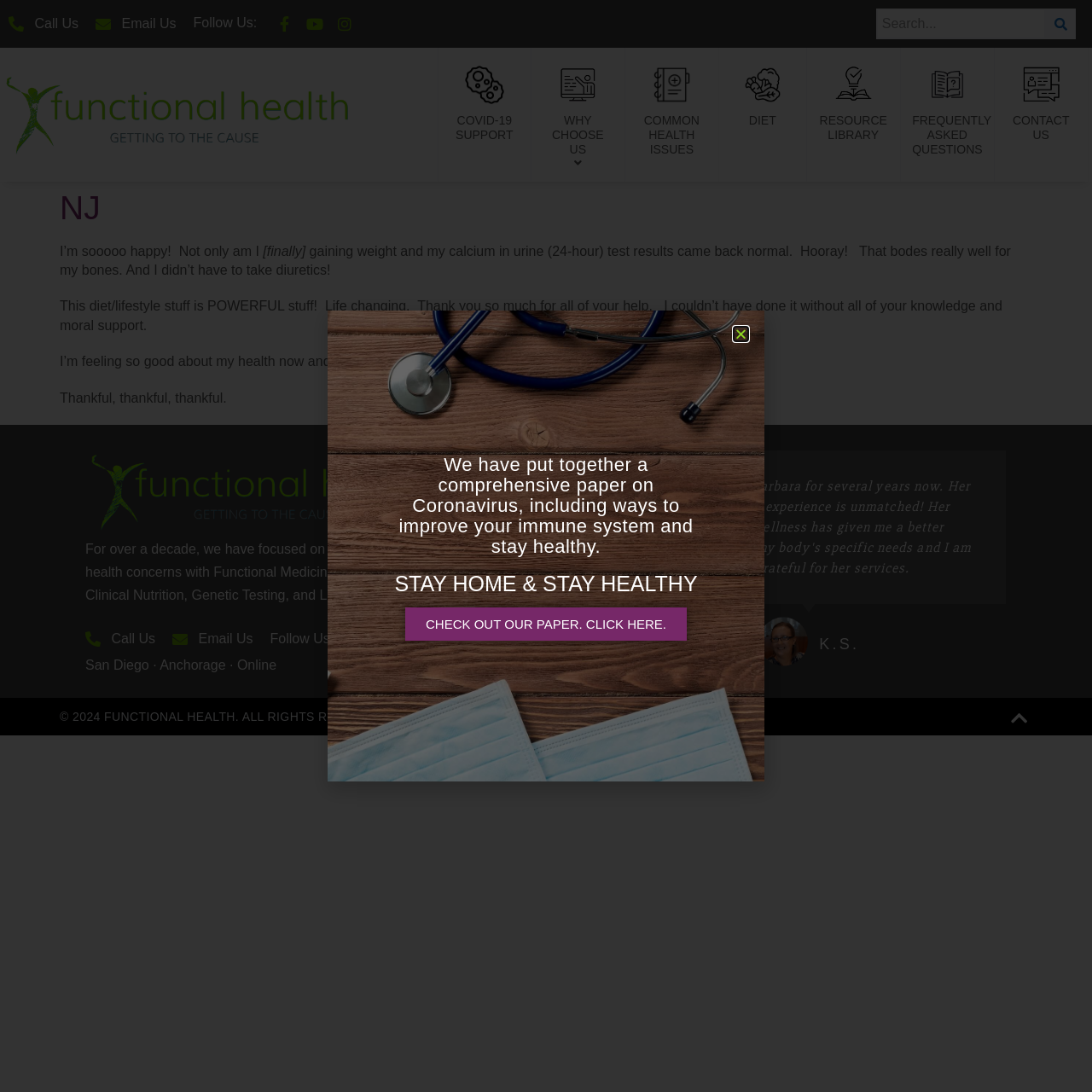Using the provided element description, identify the bounding box coordinates as (top-left x, top-left y, bottom-right x, bottom-right y). Ensure all values are between 0 and 1. Description: Facebook-f

[0.321, 0.575, 0.341, 0.595]